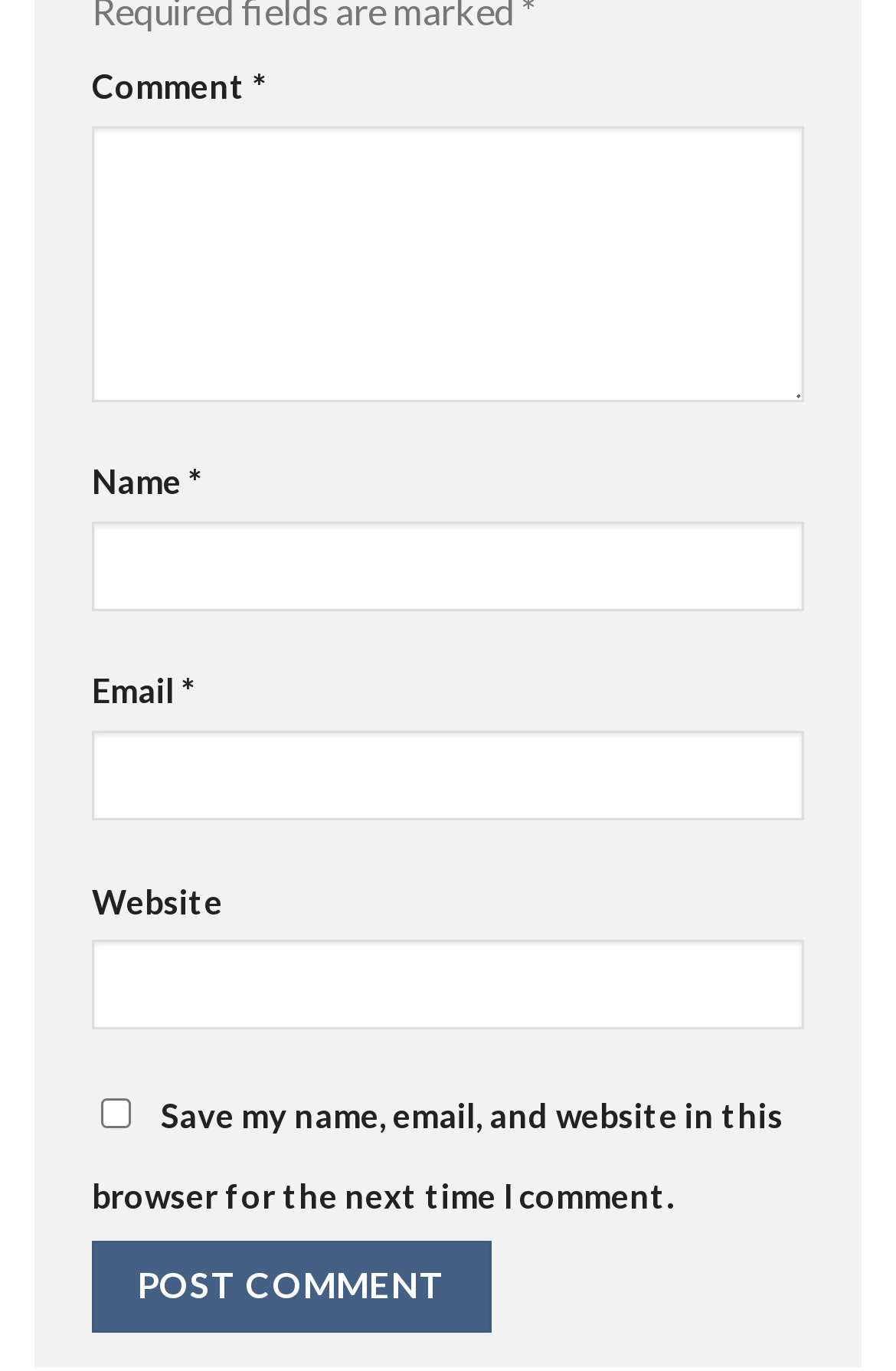What is the relationship between the 'Email' textbox and the 'email-notes' description?
Based on the visual details in the image, please answer the question thoroughly.

The 'Email' textbox has a 'describedby' attribute that references 'email-notes', which suggests that the 'email-notes' description is related to the 'Email' textbox and provides additional information about it.